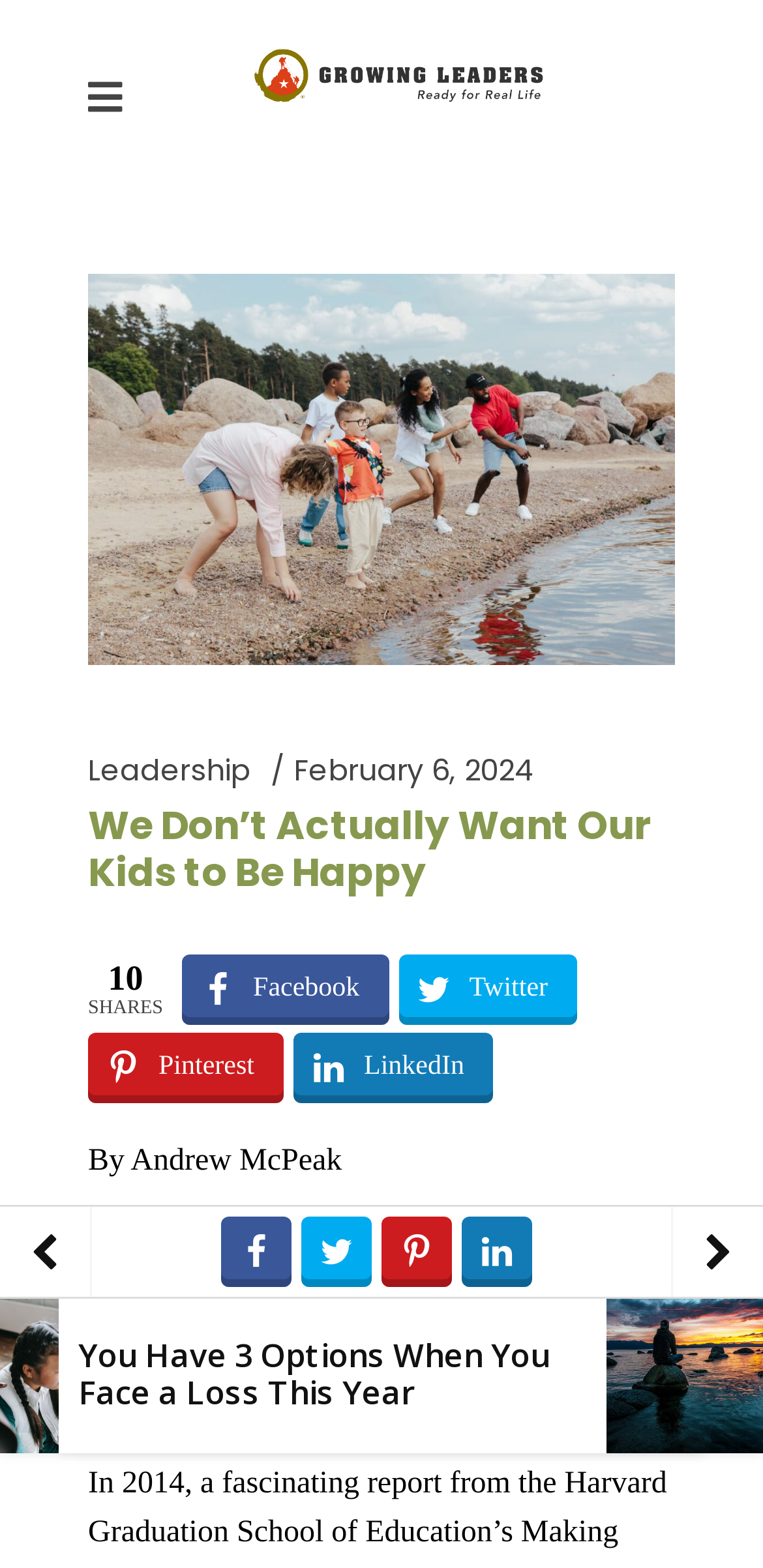How many social media sharing options are available?
Please analyze the image and answer the question with as much detail as possible.

The social media sharing options can be found below the main heading, and they include Facebook, Twitter, Pinterest, and LinkedIn, which are represented by the link elements 'a Facebook', 'd Twitter', 'h Pinterest', and 'k LinkedIn' respectively.